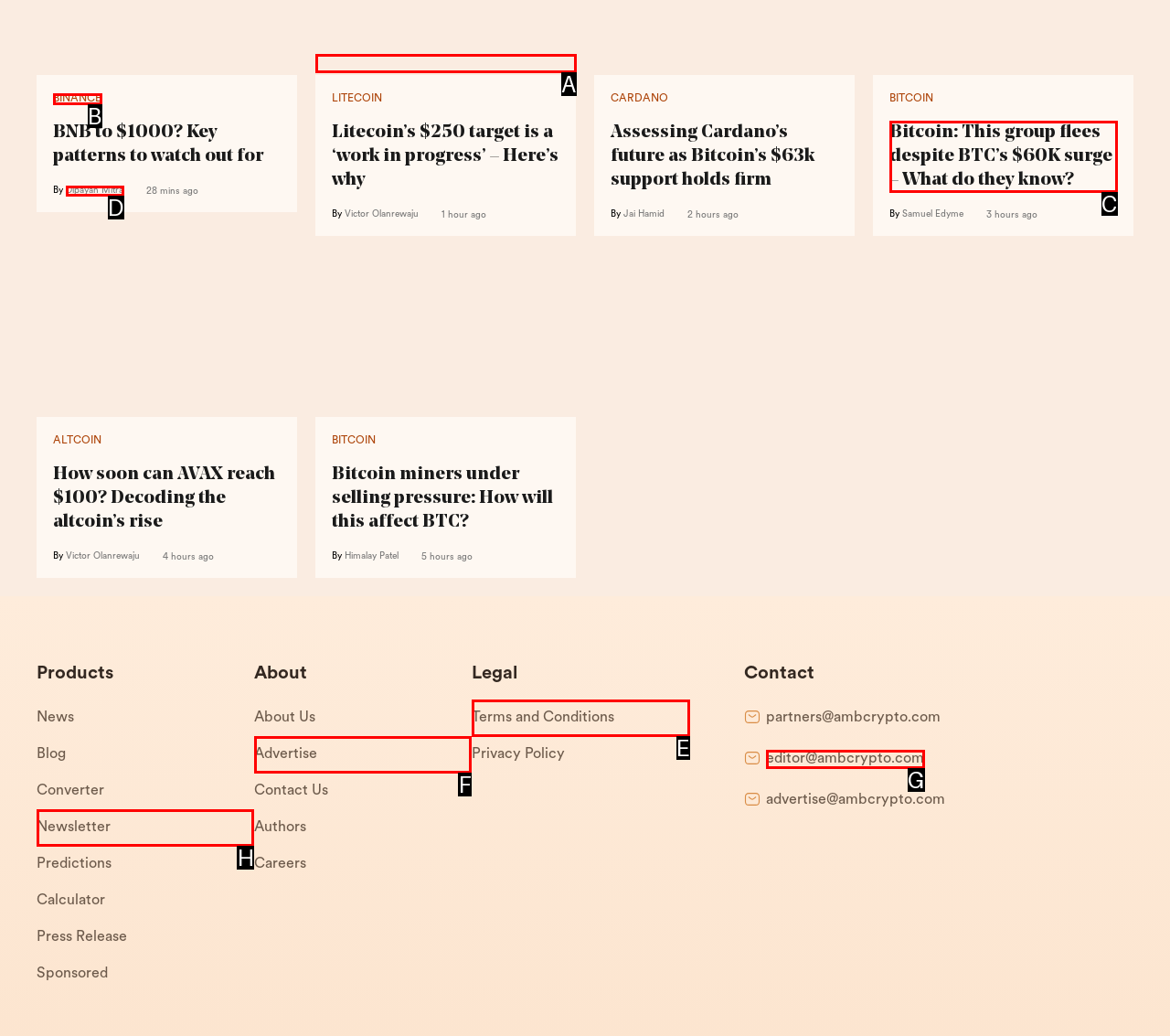From the given choices, identify the element that matches: Terms and Conditions
Answer with the letter of the selected option.

E